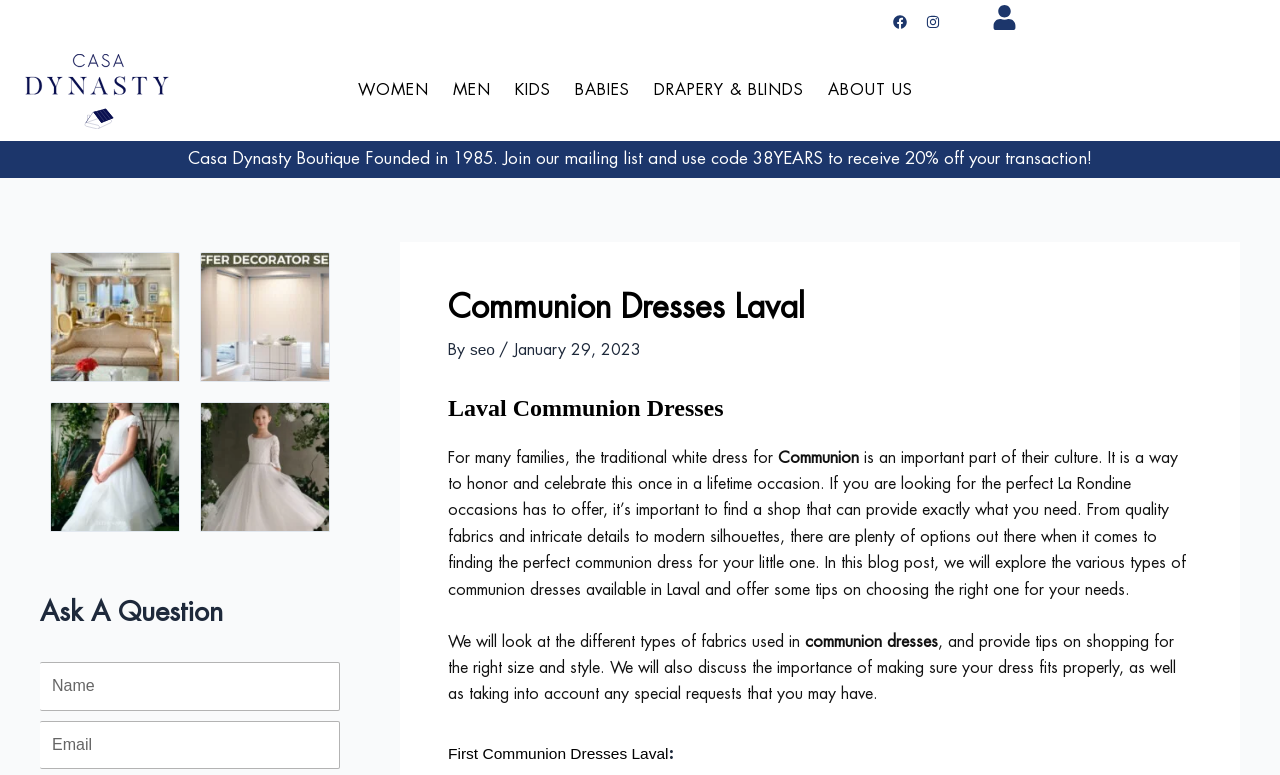Create an elaborate caption that covers all aspects of the webpage.

This webpage is about Communion Dresses Laval, specifically Casa Dynasty Boutique. At the top right corner, there are social media links to Facebook and Instagram, accompanied by their respective icons. On the top left, there is a Casa logo link. Below the logo, there are navigation links to different categories, including WOMEN, MEN, KIDS, BABIES, DRAPERY & BLINDS, and ABOUT US.

In the middle of the page, there is a promotional message encouraging visitors to join their mailing list and use a code to receive 20% off their transaction. Below this message, there are four figures with links to different services, including a Montreal curtain store, decorator service, and communion dresses.

On the left side of the page, there is a section with a heading "Ask A Question" and two text boxes for visitors to input their name and email address. 

The main content of the page is an article about Communion Dresses Laval. The article has a heading "Communion Dresses Laval" and is divided into sections. The first section introduces the importance of communion dresses in many families' cultures. The article then explores the various types of communion dresses available in Laval, providing tips on choosing the right one. It also discusses the importance of fabric, size, style, and fit. Finally, there is a section about First Communion Dresses Laval, with a link to more information.